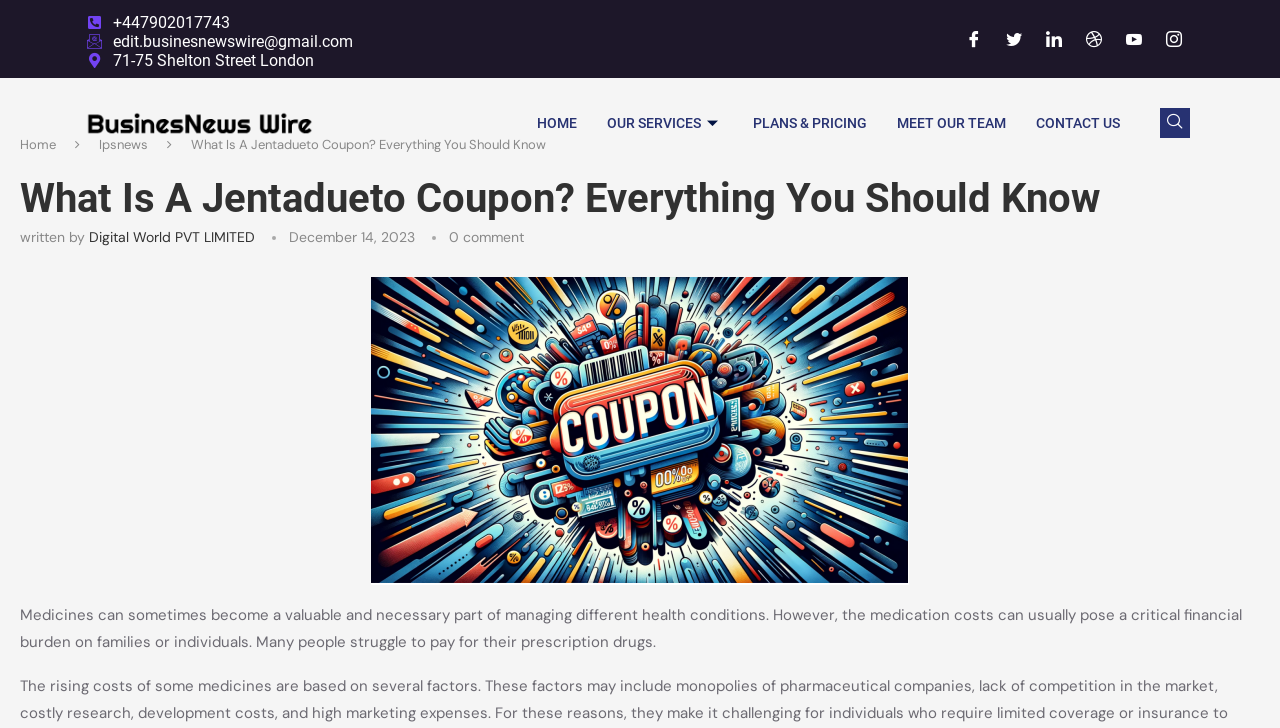Produce an elaborate caption capturing the essence of the webpage.

This webpage appears to be an article about Jentadueto coupons, specifically discussing the importance of managing health conditions with medication and the financial burden of medication costs. 

At the top left of the page, there is a phone number and an email address, followed by a physical address in London. On the top right, there are social media links to Facebook, Twitter, LinkedIn, Dribble, Youtube, and Instagram. 

Below the social media links, there is a company logo, which is also a link to the BusinesNews Wire Press Release company. 

The main navigation menu is located below the logo, with links to HOME, OUR SERVICES, PLANS & PRICING, MEET OUR TEAM, and CONTACT US. 

On the top right corner, there is a search button. 

The article title, "What Is A Jentadueto Coupon? Everything You Should Know", is prominently displayed in the middle of the page, followed by the author's name, "Digital World PVT LIMITED", and the publication date, "December 14, 2023". 

The article itself starts below the title, discussing the importance of medication in managing health conditions and the financial burden of medication costs.